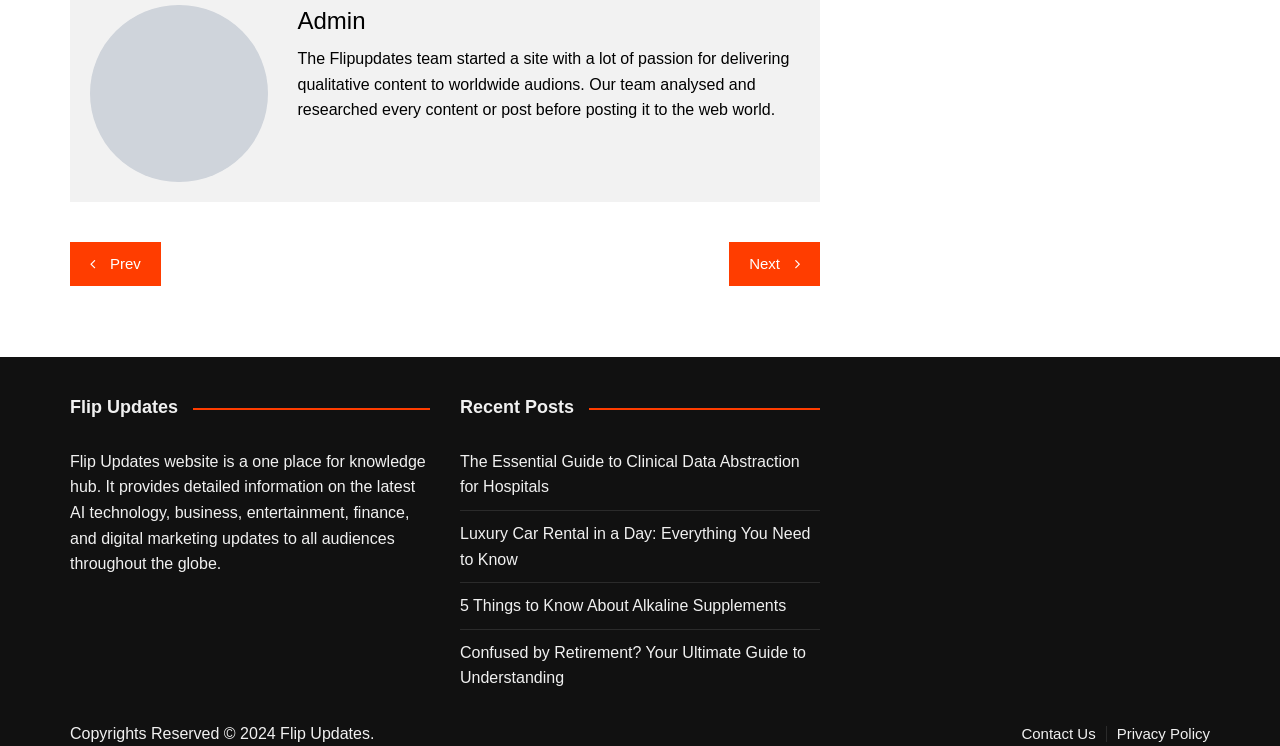Using the given element description, provide the bounding box coordinates (top-left x, top-left y, bottom-right x, bottom-right y) for the corresponding UI element in the screenshot: Next

[0.57, 0.325, 0.641, 0.384]